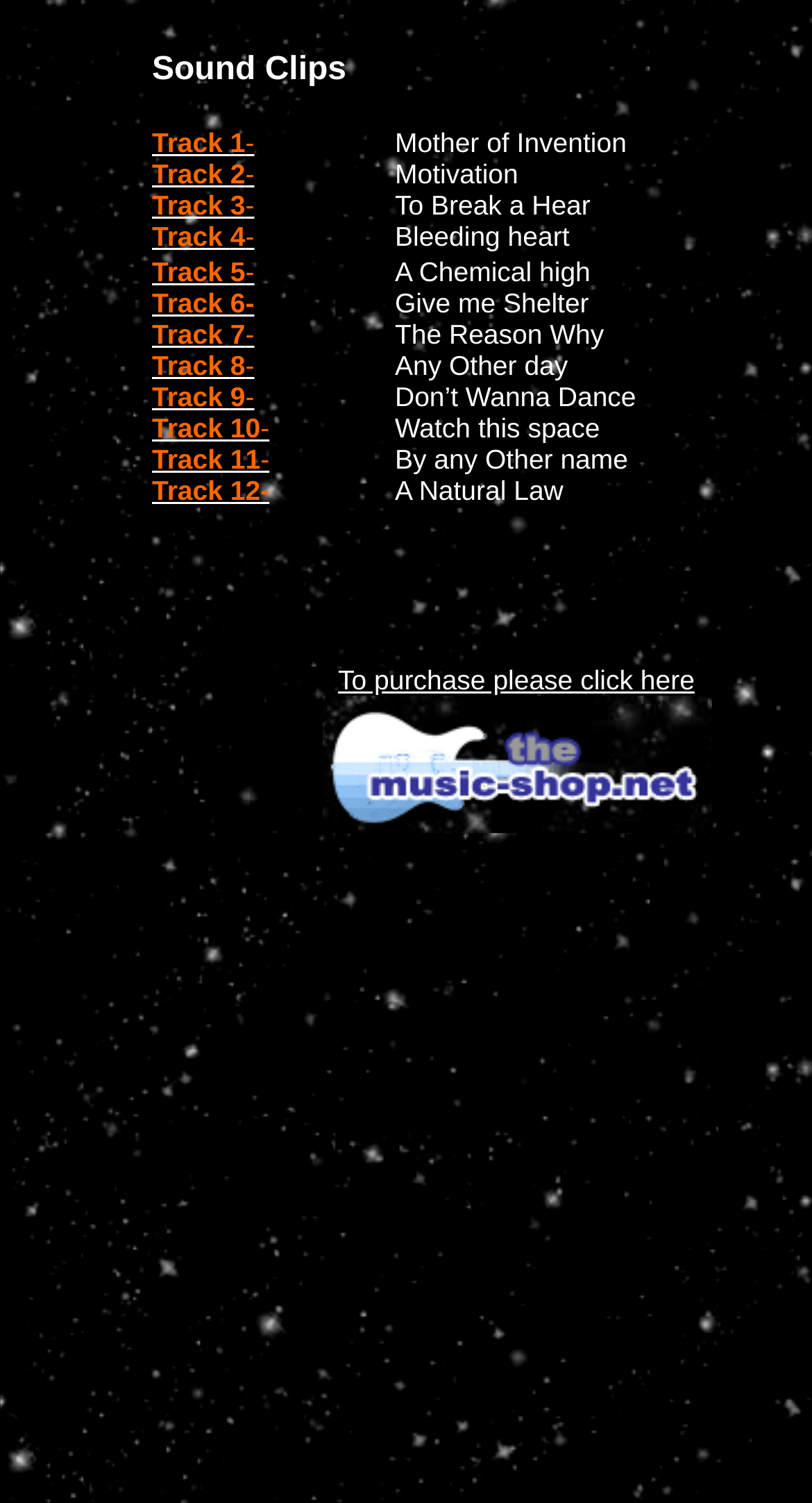Locate the bounding box coordinates of the area that needs to be clicked to fulfill the following instruction: "visit tech updates". The coordinates should be in the format of four float numbers between 0 and 1, namely [left, top, right, bottom].

None